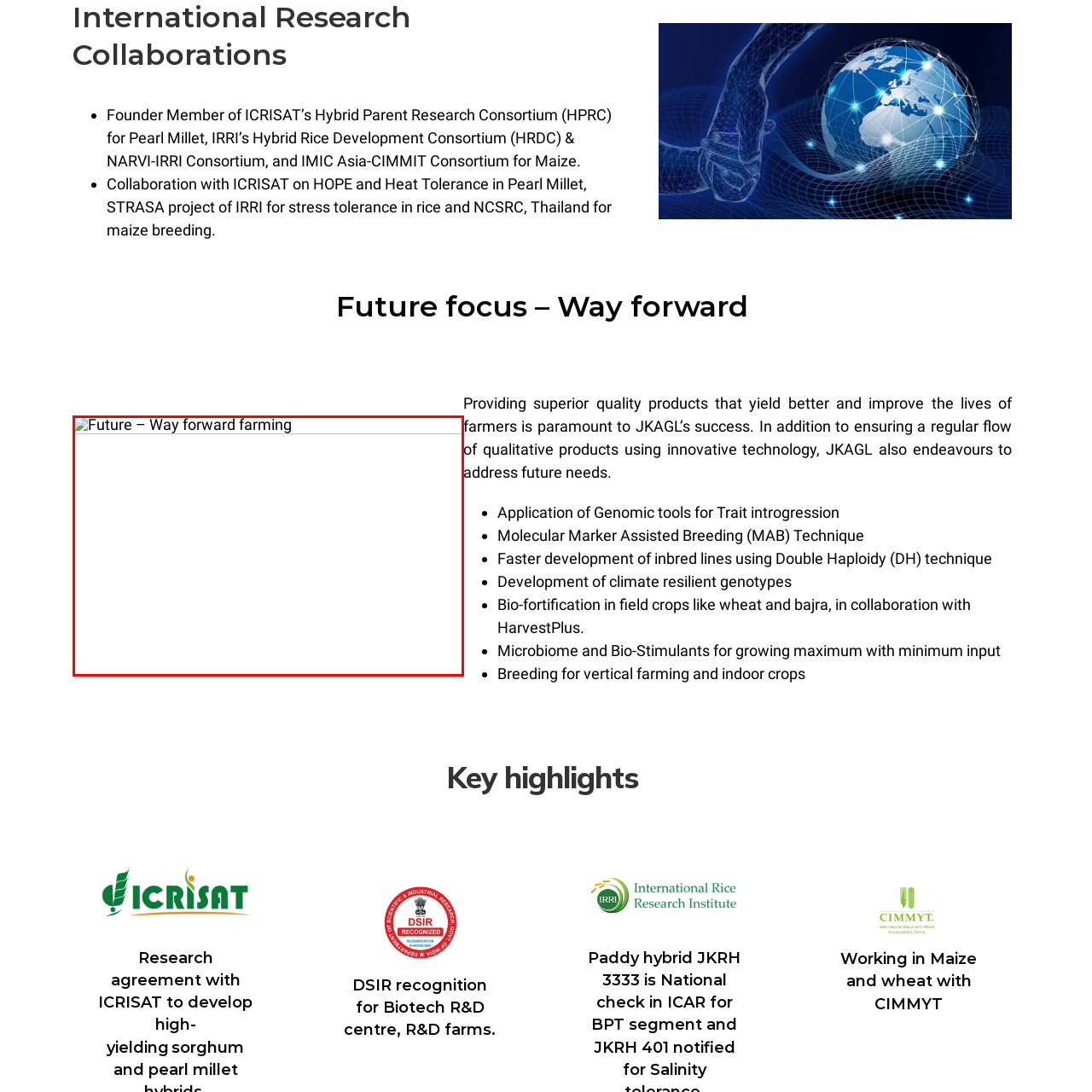Create an extensive description for the image inside the red frame.

The image titled "Future – Way forward farming" highlights innovative agricultural practices and advancements that aim to improve future farming strategies. This visual representation underscores the emphasis on sustainable methods, integrating technology with traditional practices to enhance productivity and efficiency. It aligns with contemporary agricultural goals of ensuring quality yields while addressing environmental challenges and the needs of farmers. The image serves as a significant visual cue for those engaged in the agricultural sector, illustrating the commitment to forward-thinking agricultural solutions.